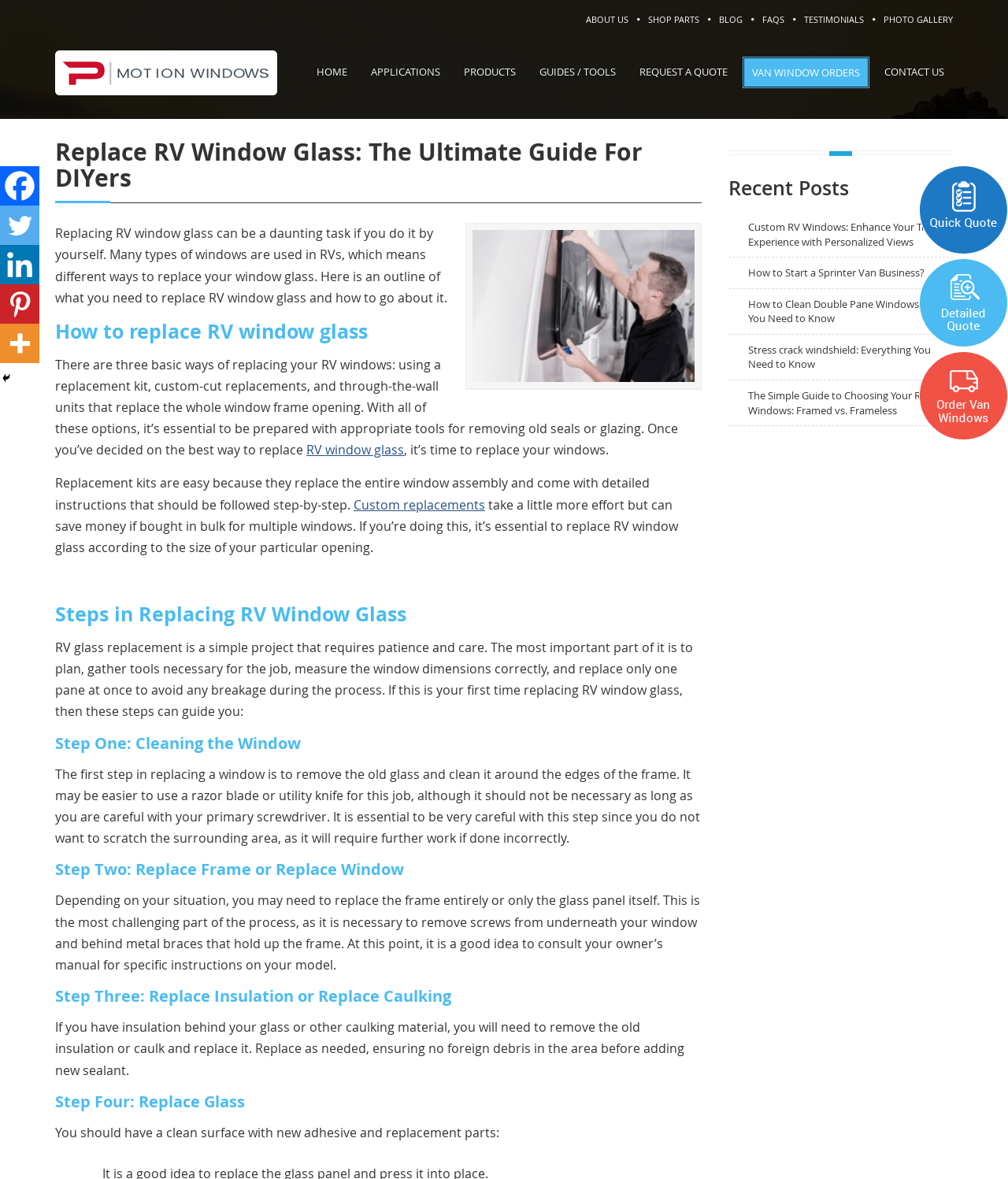Specify the bounding box coordinates of the area to click in order to execute this command: 'Click on the 'RV window glass' link'. The coordinates should consist of four float numbers ranging from 0 to 1, and should be formatted as [left, top, right, bottom].

[0.304, 0.374, 0.401, 0.389]